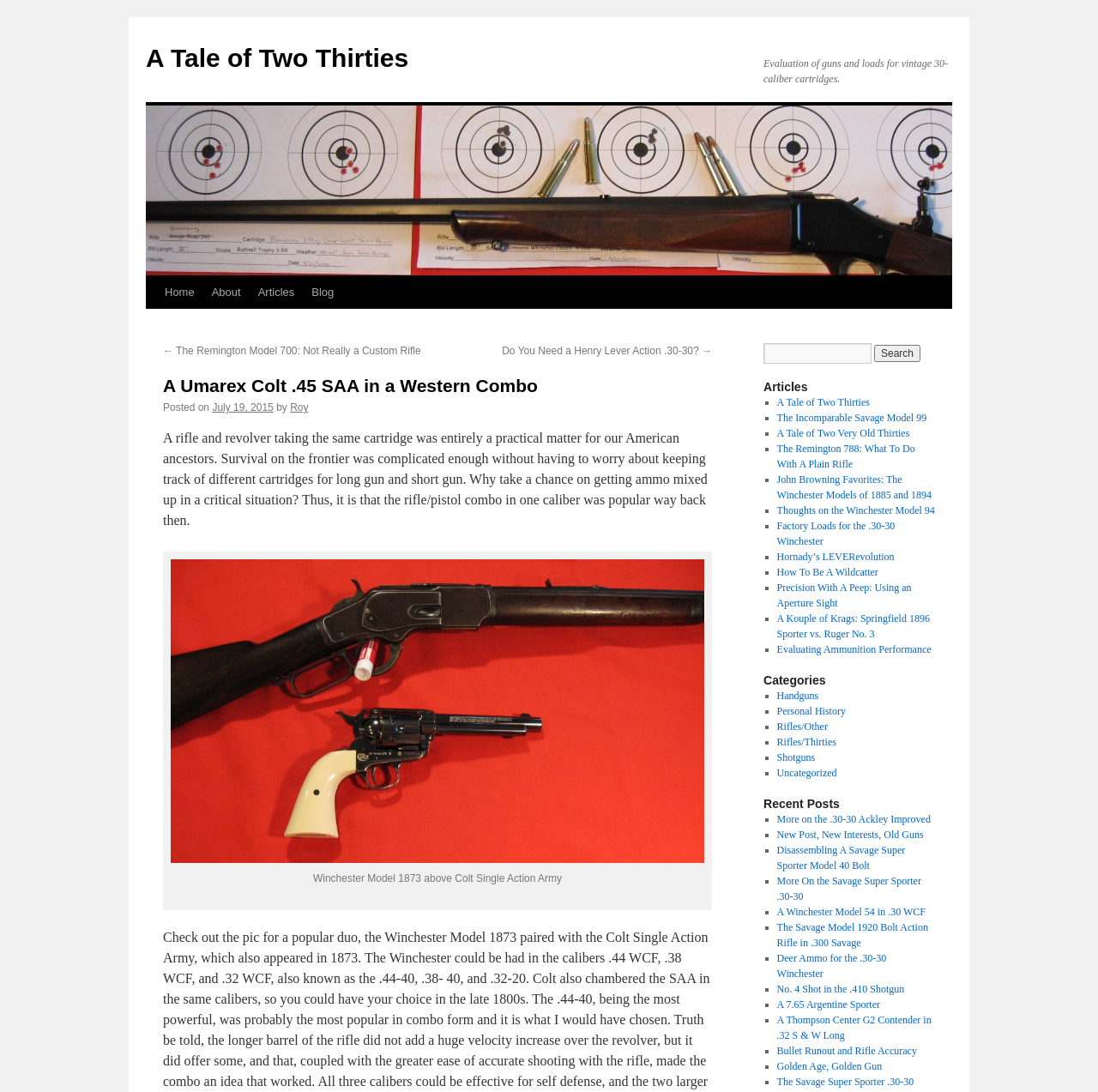Respond to the question below with a single word or phrase: What is the title of the current article?

A Umarex Colt.45 SAA in a Western Combo